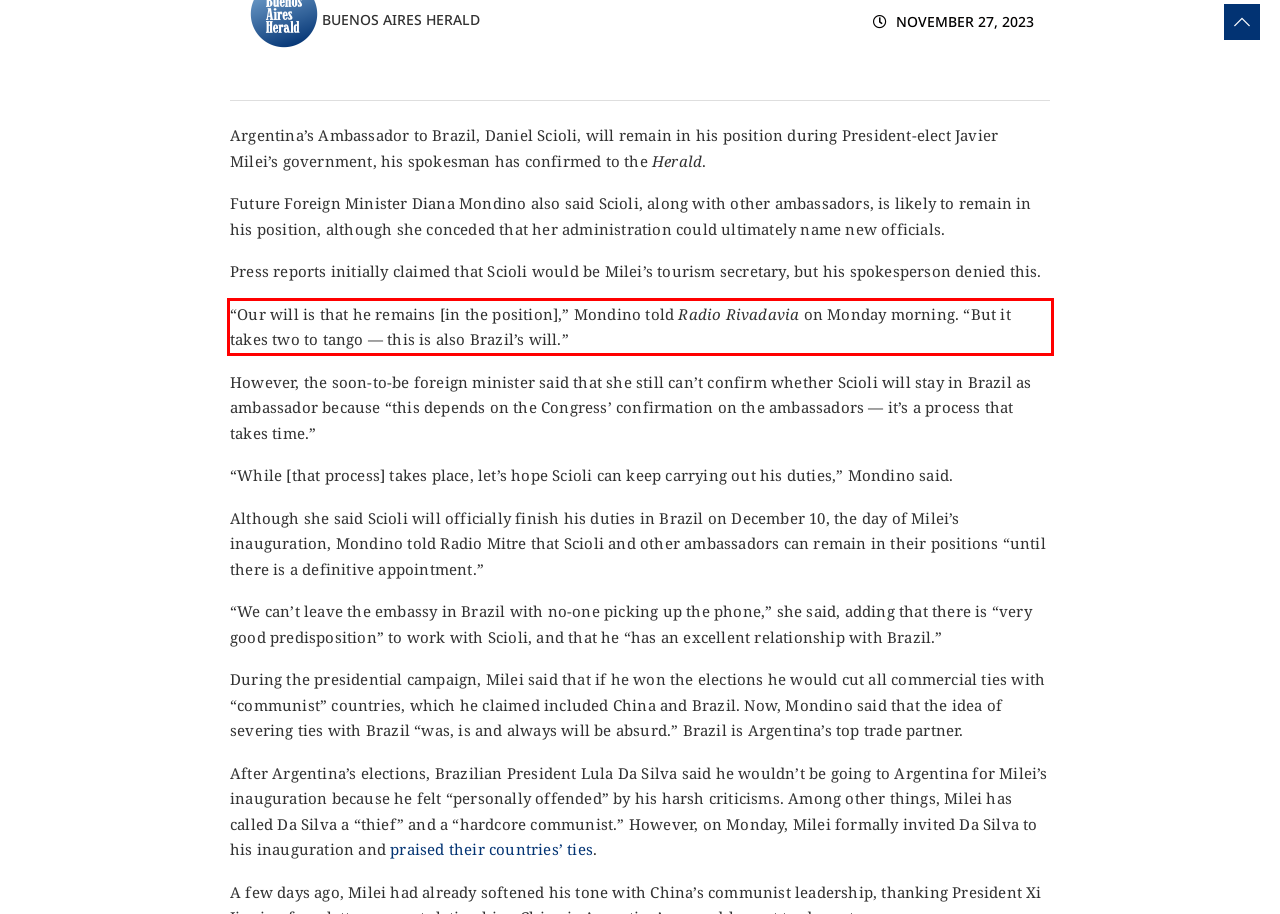From the screenshot of the webpage, locate the red bounding box and extract the text contained within that area.

“Our will is that he remains [in the position],” Mondino told Radio Rivadavia on Monday morning. “But it takes two to tango — this is also Brazil’s will.”